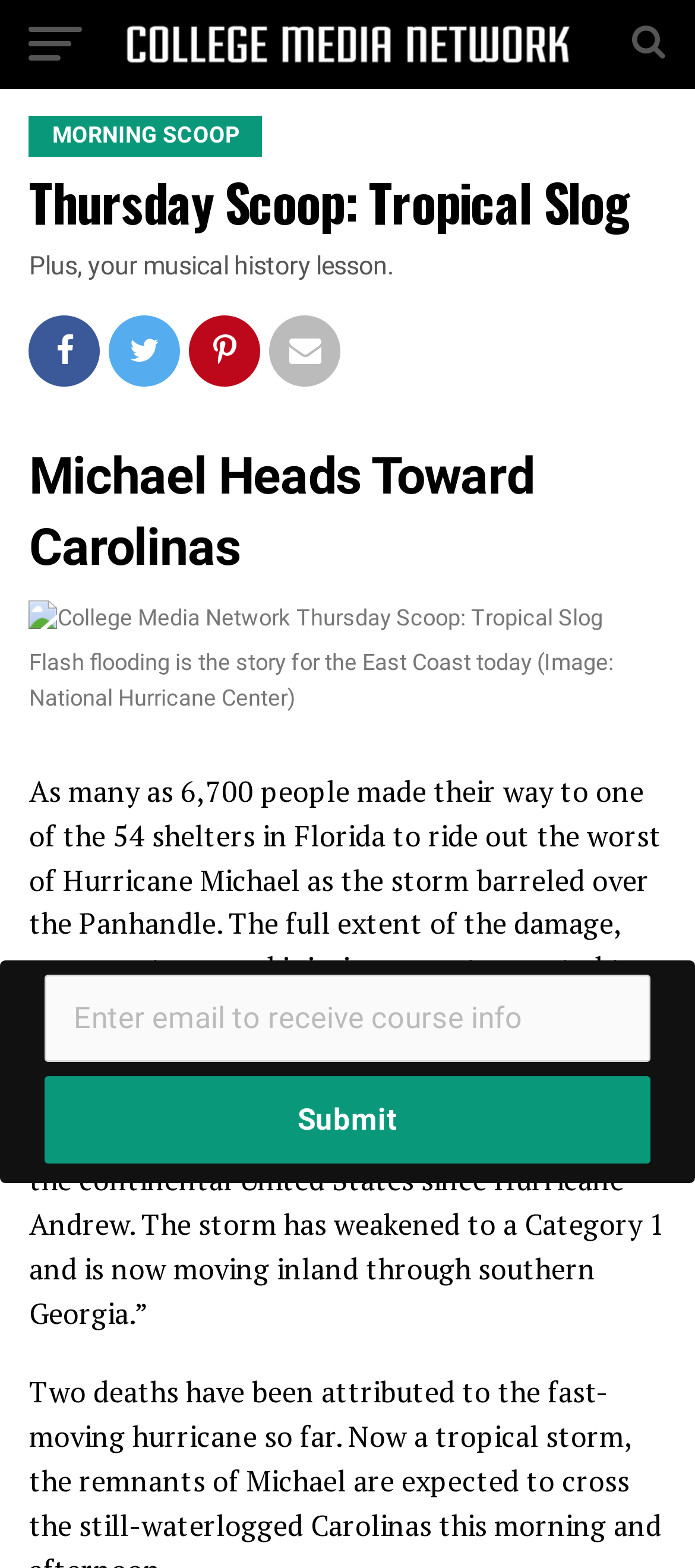Summarize the webpage in an elaborate manner.

The webpage appears to be a news article or blog post, with a focus on a tropical storm or hurricane. At the top of the page, there is a header section with the title "MORNING SCOOP" and a subheading "Thursday Scoop: Tropical Slog". Below this, there is a brief description "Plus, your musical history lesson." which seems out of place among the rest of the content.

The main content of the page is divided into sections, with a large image taking up a significant portion of the top half of the page. The image is described as "College Media Network Thursday Scoop: Tropical Slog" and has a caption "Flash flooding is the story for the East Coast today (Image: National Hurricane Center)".

Below the image, there are several blocks of text, including a heading "Michael Heads Toward Carolinas" and a series of paragraphs discussing the impact of Hurricane Michael on the East Coast, including the number of people seeking shelter and the extent of the damage. The text cites CNN as a source and includes a link to "reports".

At the bottom of the page, there is a text input field and a "Submit" button, which may be part of a comment or feedback system.

There are a total of 2 images on the page, including the College Media Network logo at the top, and 5 headings, including the main title and subheadings. The layout is generally clean and easy to follow, with clear headings and concise text.